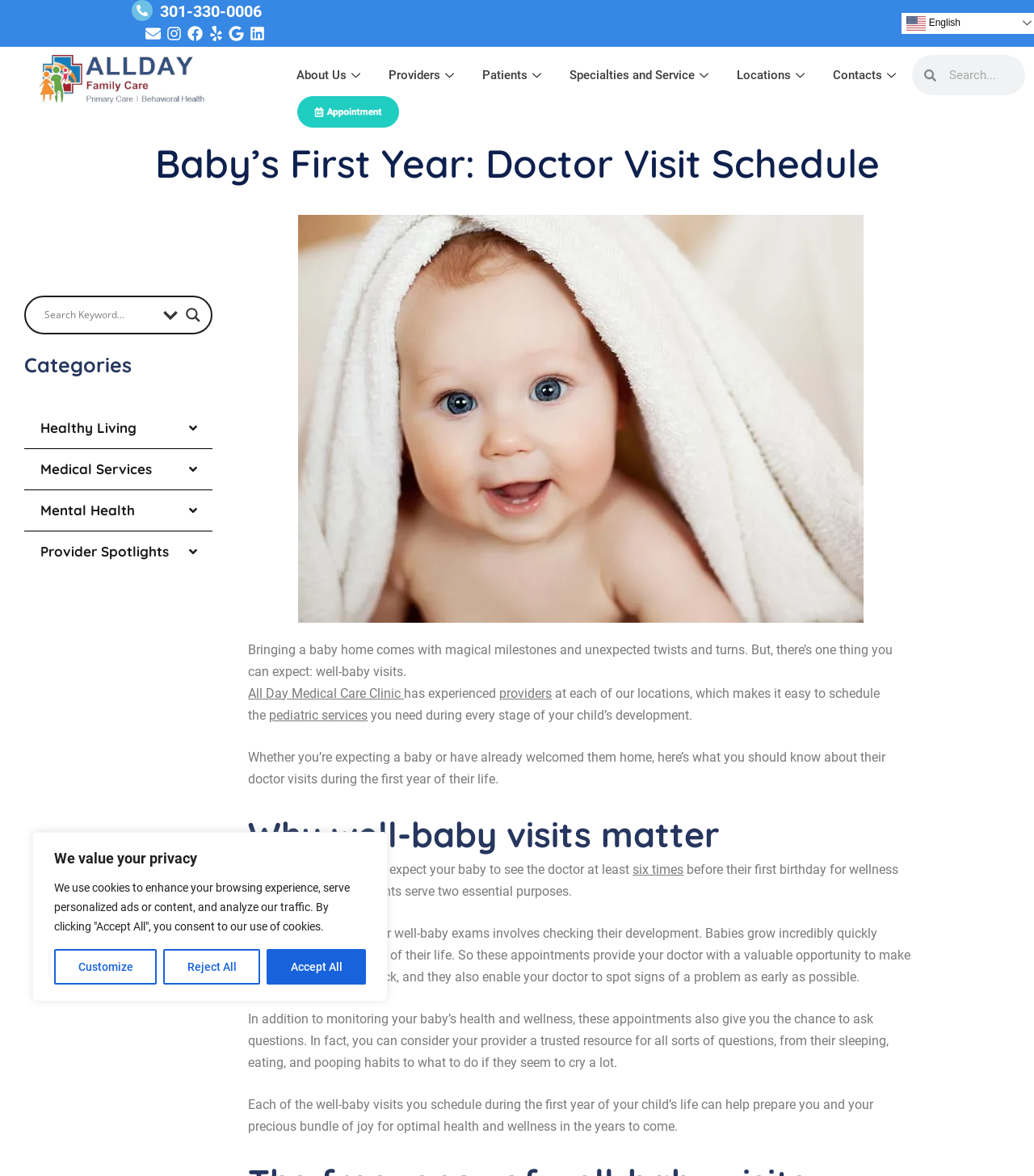Please determine the bounding box coordinates of the element's region to click for the following instruction: "Visit All Day Medical Care Clinic".

[0.24, 0.583, 0.388, 0.596]